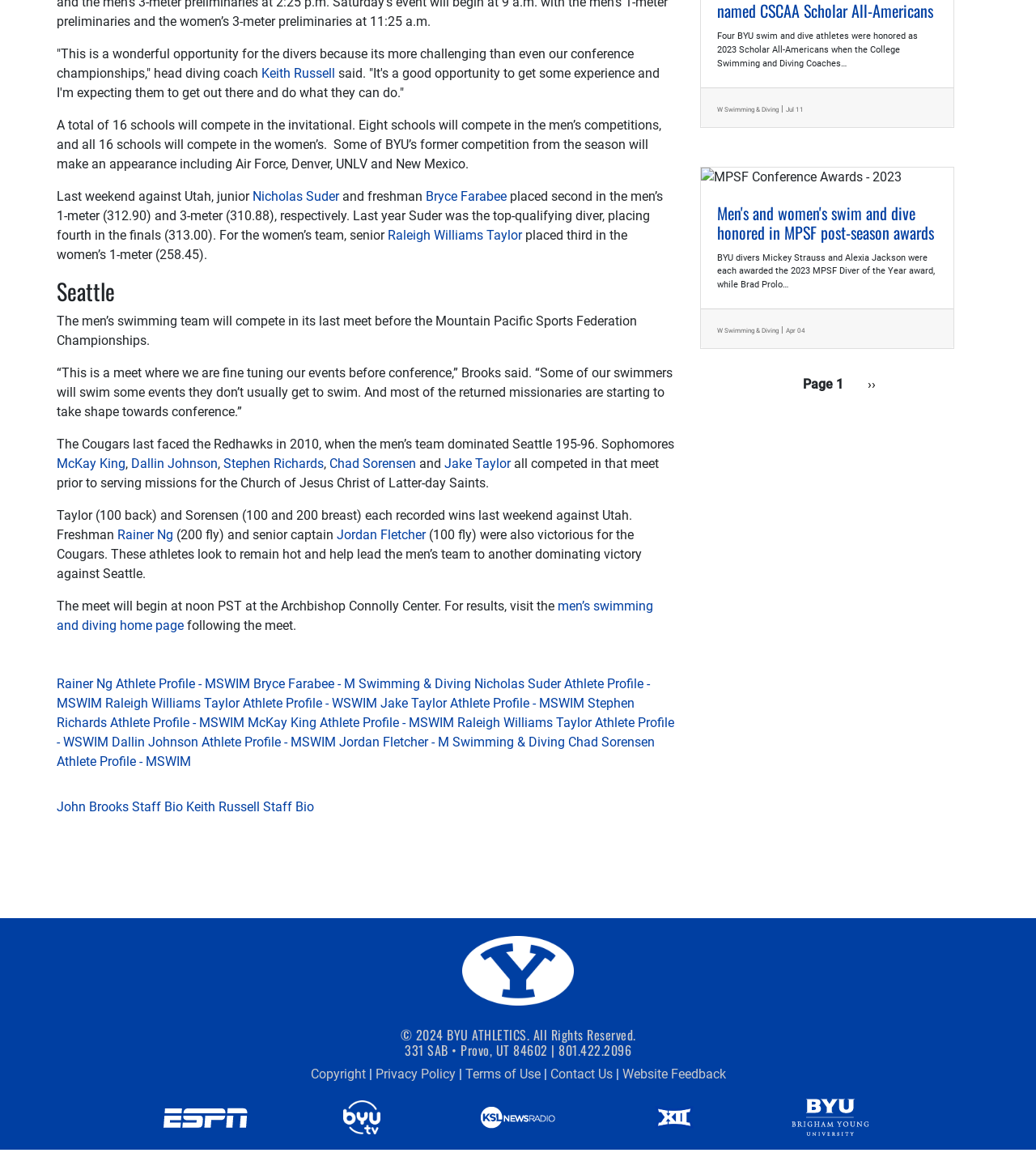Identify the bounding box coordinates for the UI element described as: "Copyright". The coordinates should be provided as four floats between 0 and 1: [left, top, right, bottom].

[0.3, 0.922, 0.353, 0.935]